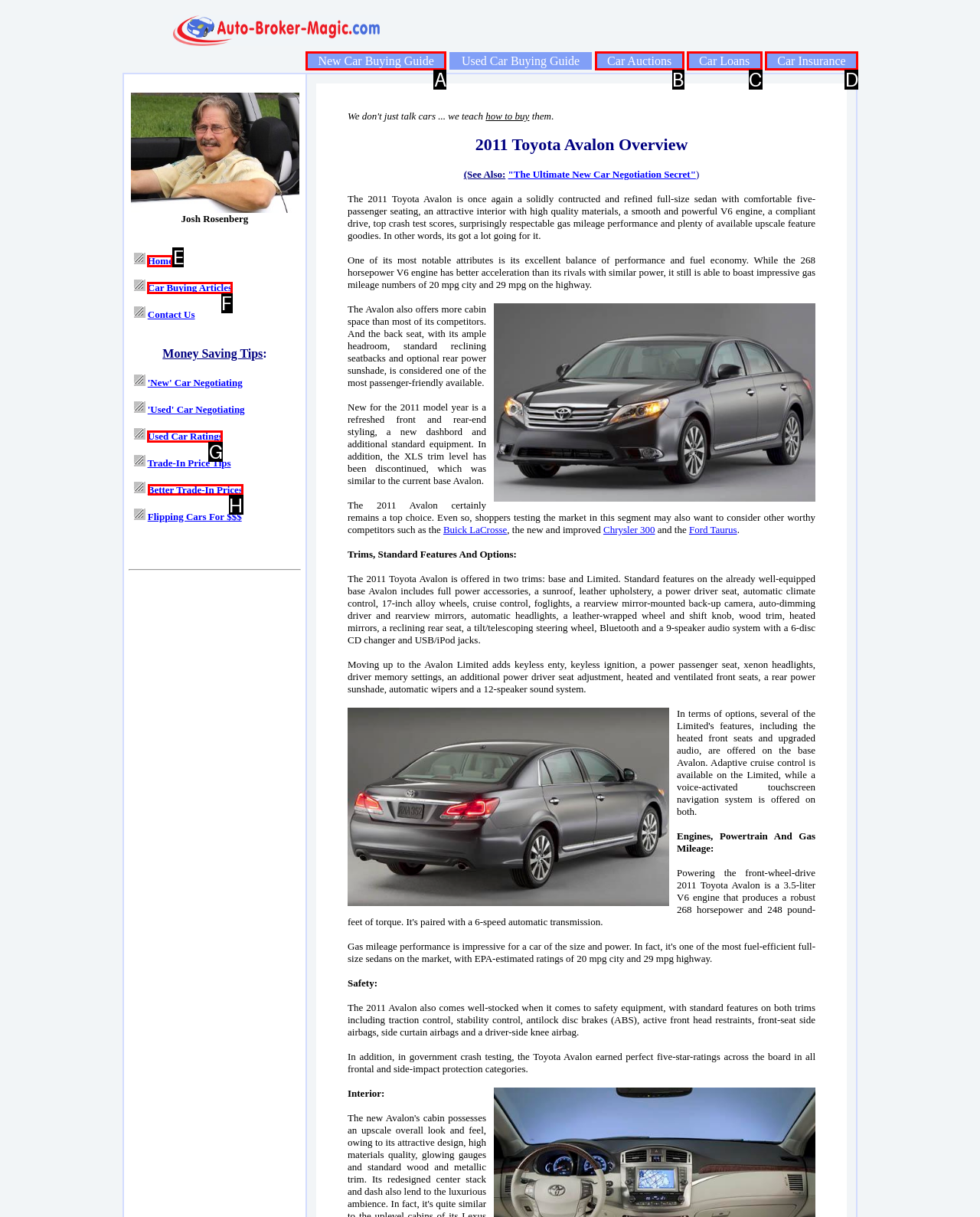Identify which HTML element should be clicked to fulfill this instruction: Click on 'Better Trade-In Prices' Reply with the correct option's letter.

H